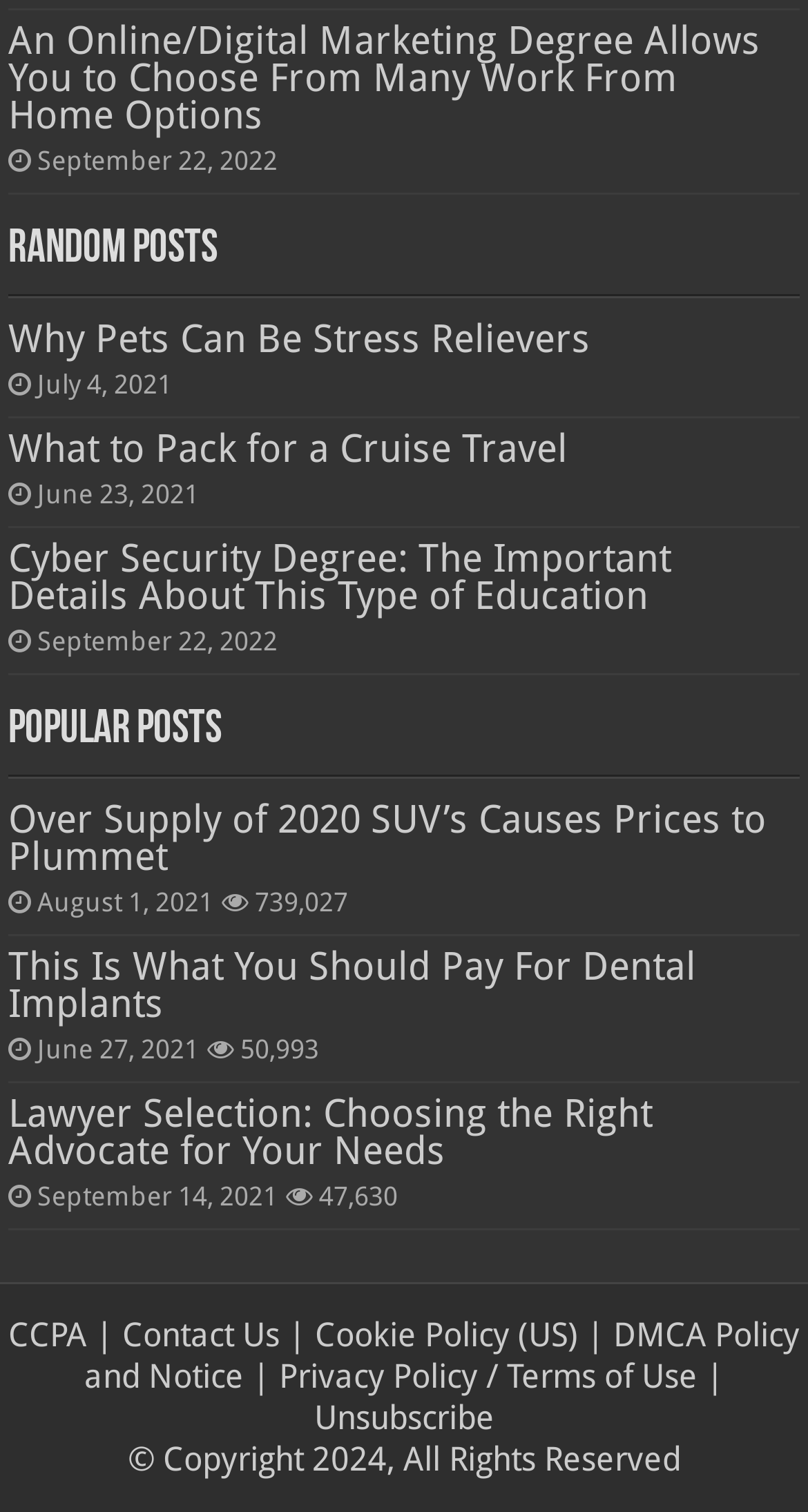Identify the bounding box for the described UI element: "DMCA Policy and Notice".

[0.104, 0.87, 0.99, 0.923]